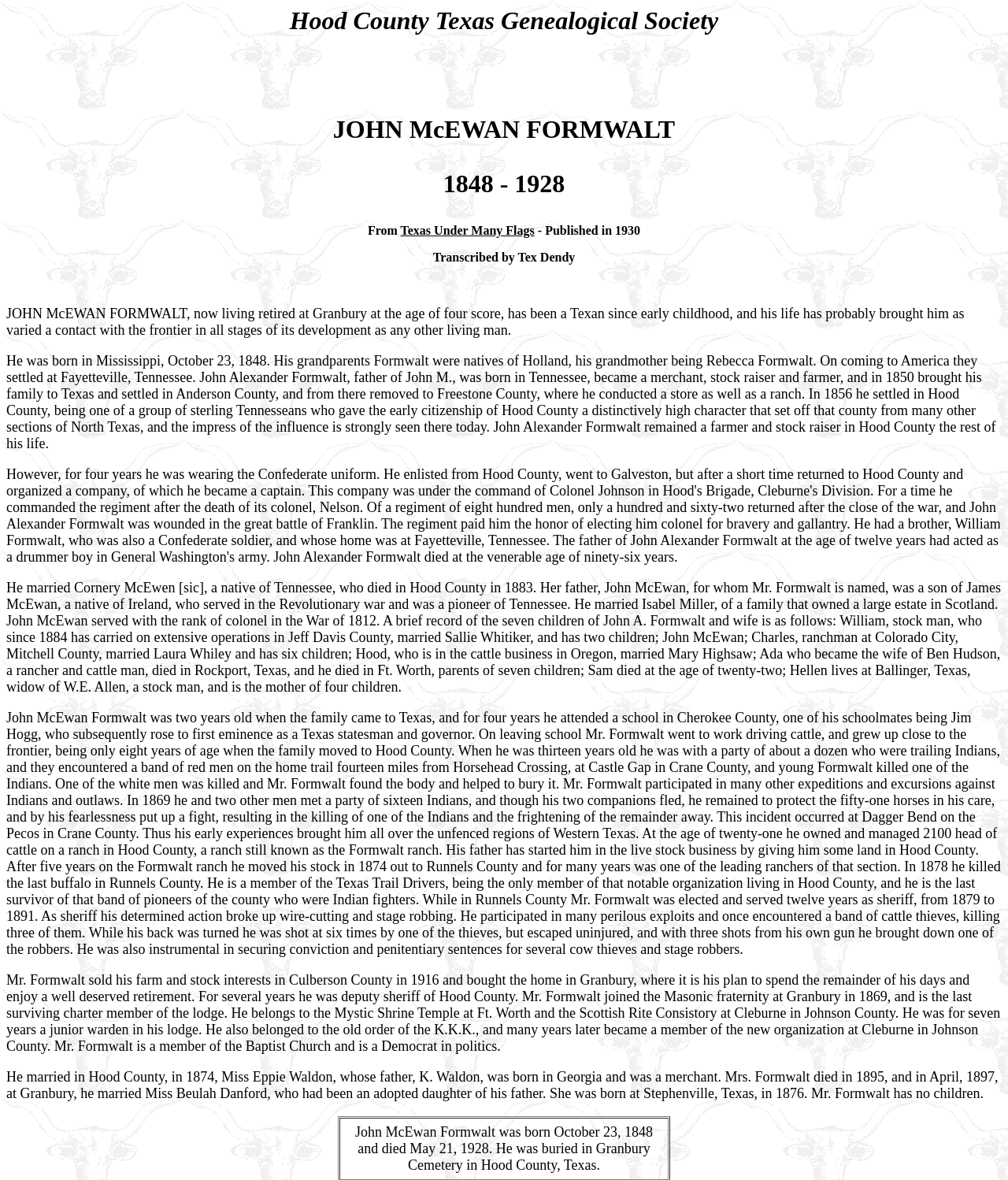What organization did John McEwan Formwalt join in 1869?
Examine the webpage screenshot and provide an in-depth answer to the question.

The text states that John McEwan Formwalt joined the Masonic fraternity at Granbury in 1869. This information is found in the paragraph that describes his later life and affiliations.